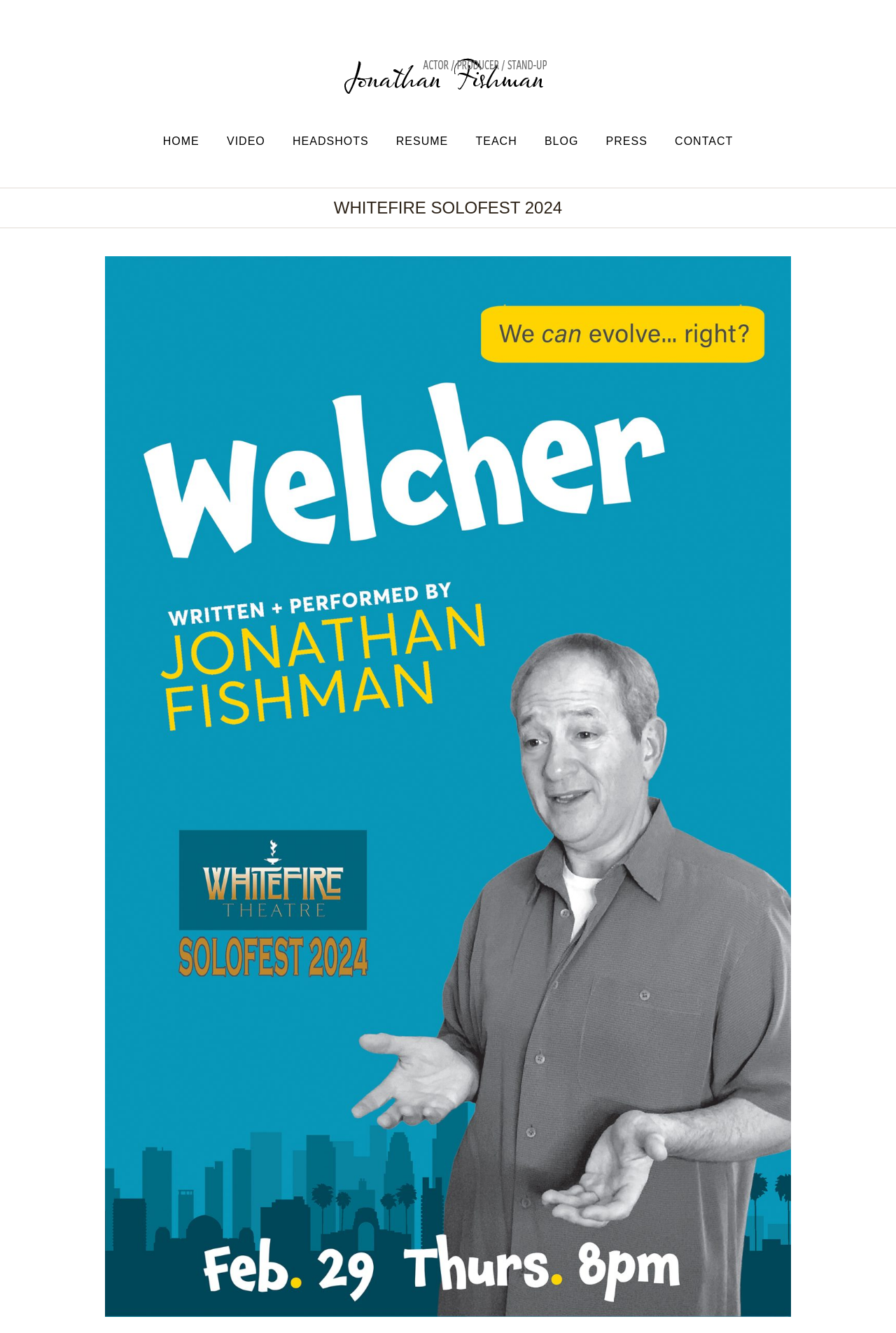How many menu items are in the main menu?
Look at the screenshot and give a one-word or phrase answer.

9